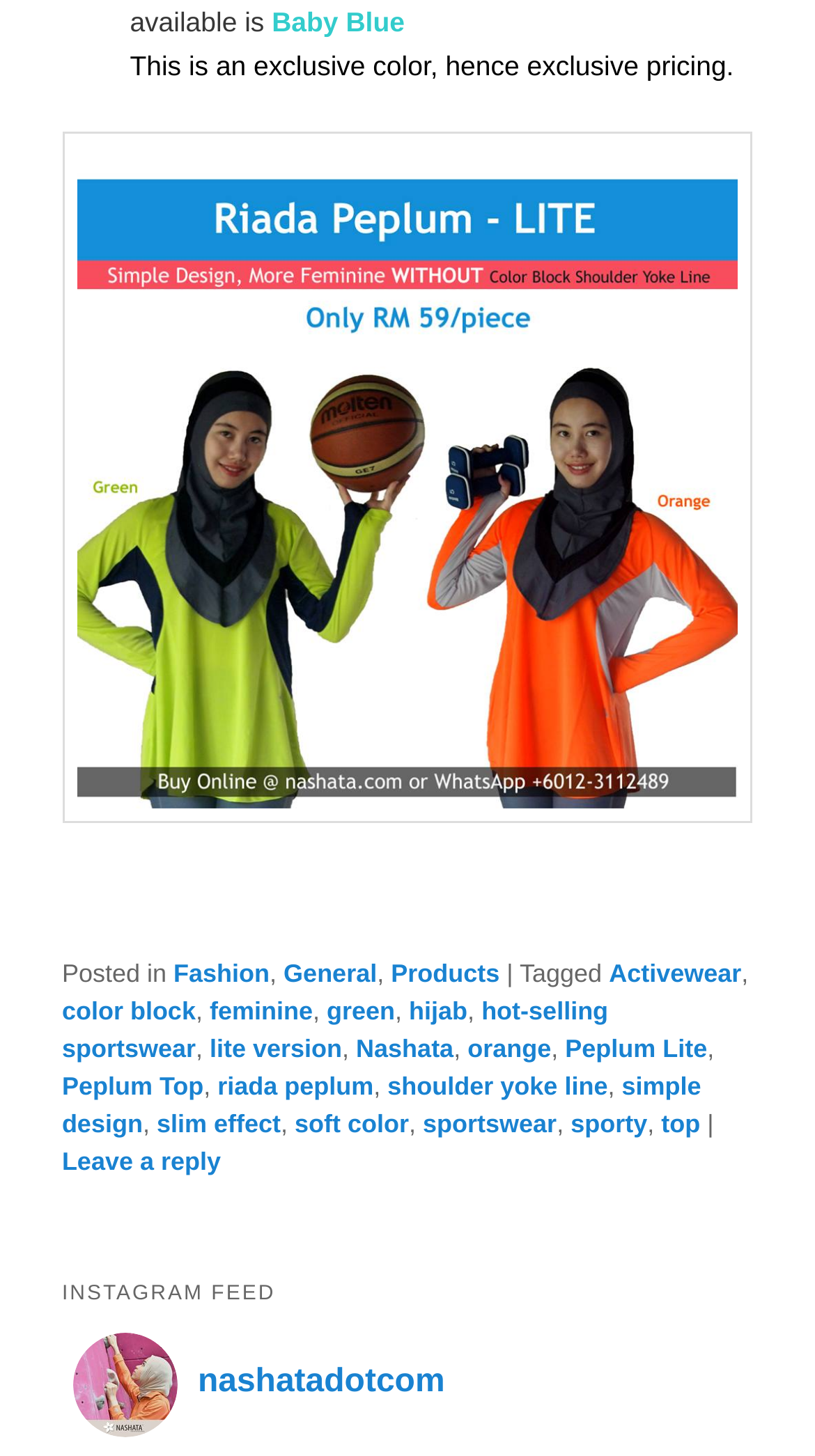What is the name of the product?
Craft a detailed and extensive response to the question.

The name of the product can be found in the link element with the text 'Peplum Sports Top LIte' which is a child element of the root element.